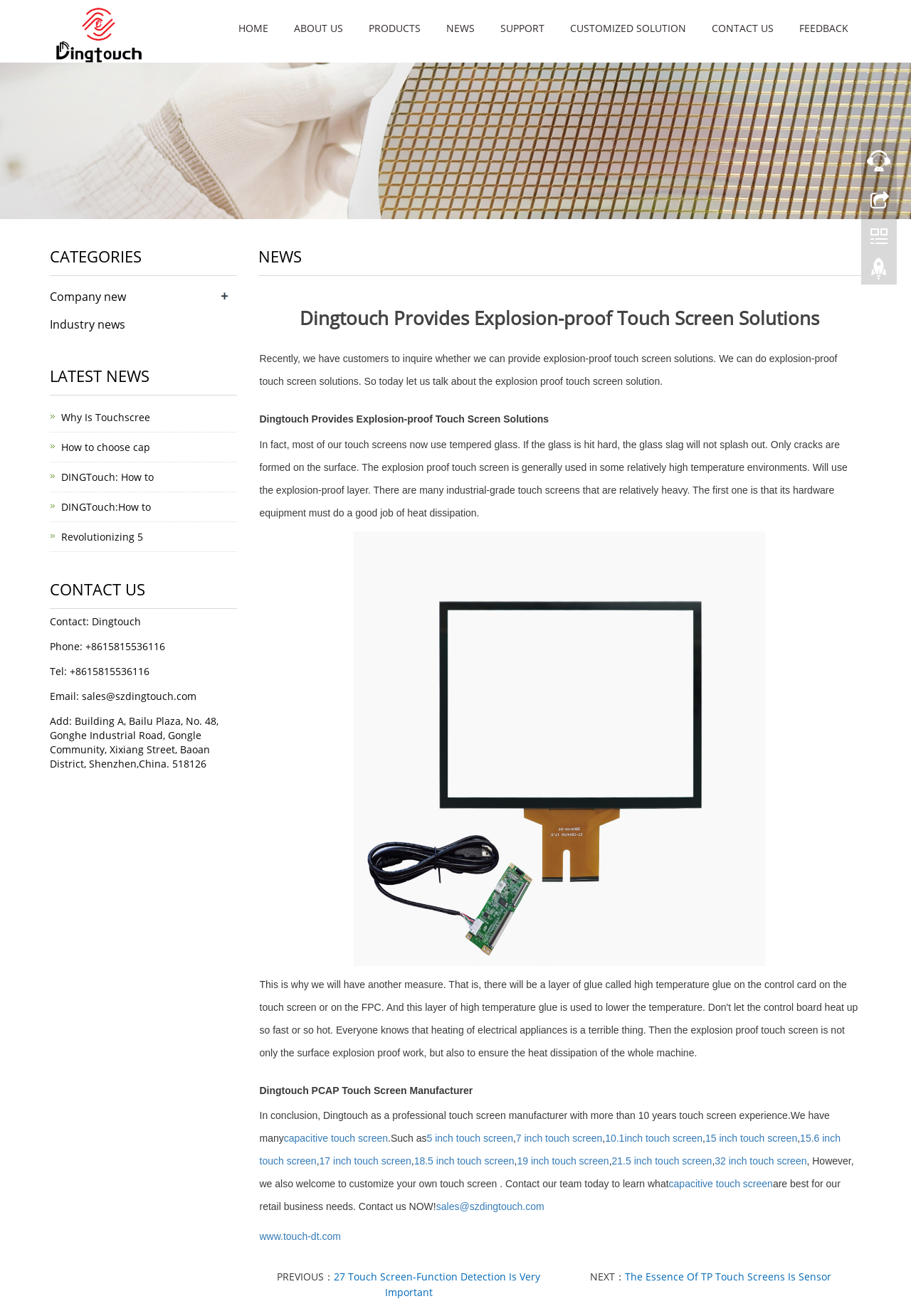Answer the following in one word or a short phrase: 
What is the contact email?

sales@szdingtouch.com